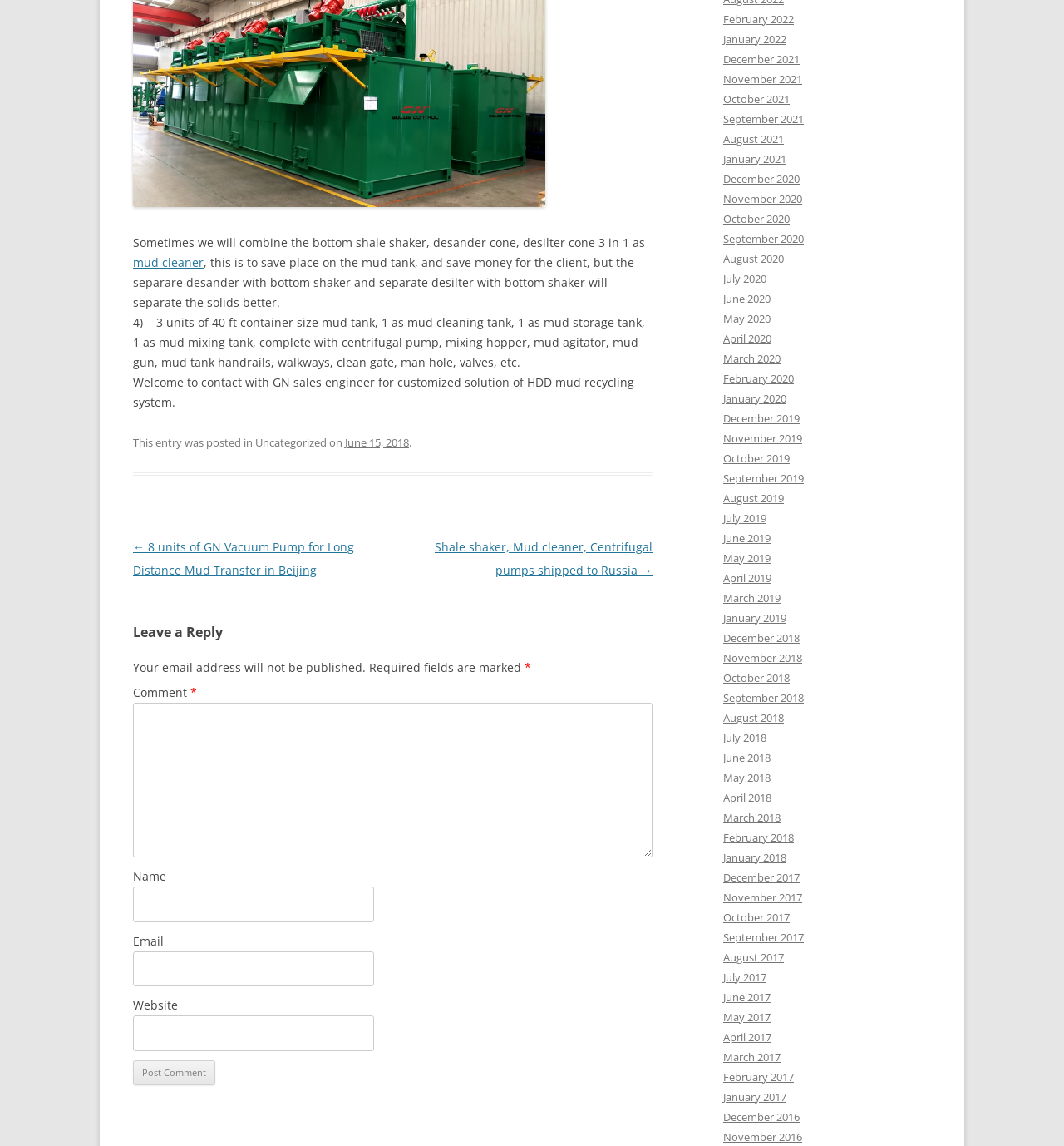Can you specify the bounding box coordinates for the region that should be clicked to fulfill this instruction: "Click the 'mud cleaner' link".

[0.125, 0.222, 0.191, 0.236]